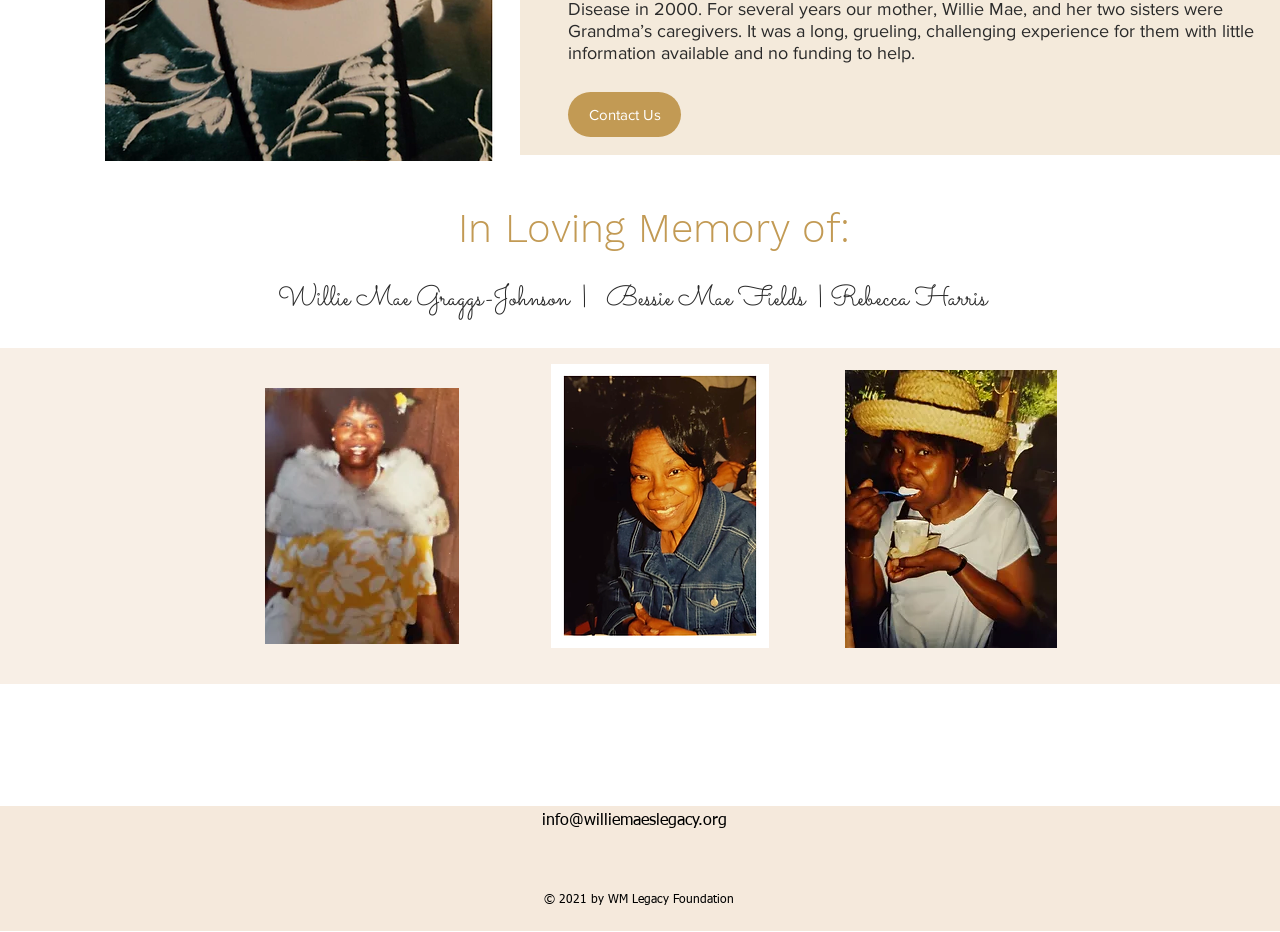Provide a single word or phrase to answer the given question: 
How many social media links are in the social bar?

2